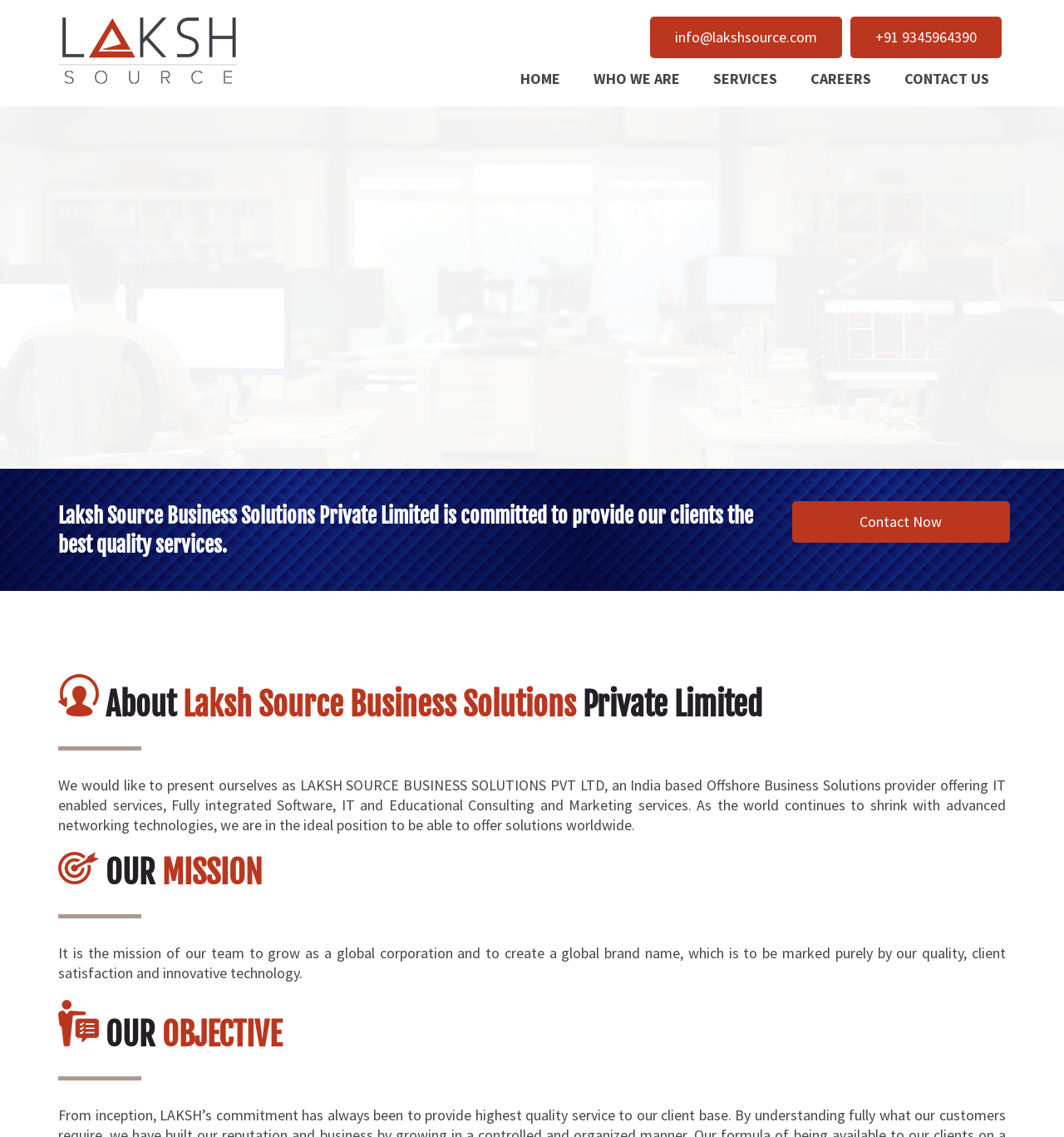Pinpoint the bounding box coordinates for the area that should be clicked to perform the following instruction: "Click the Contact Now button".

[0.744, 0.441, 0.949, 0.477]